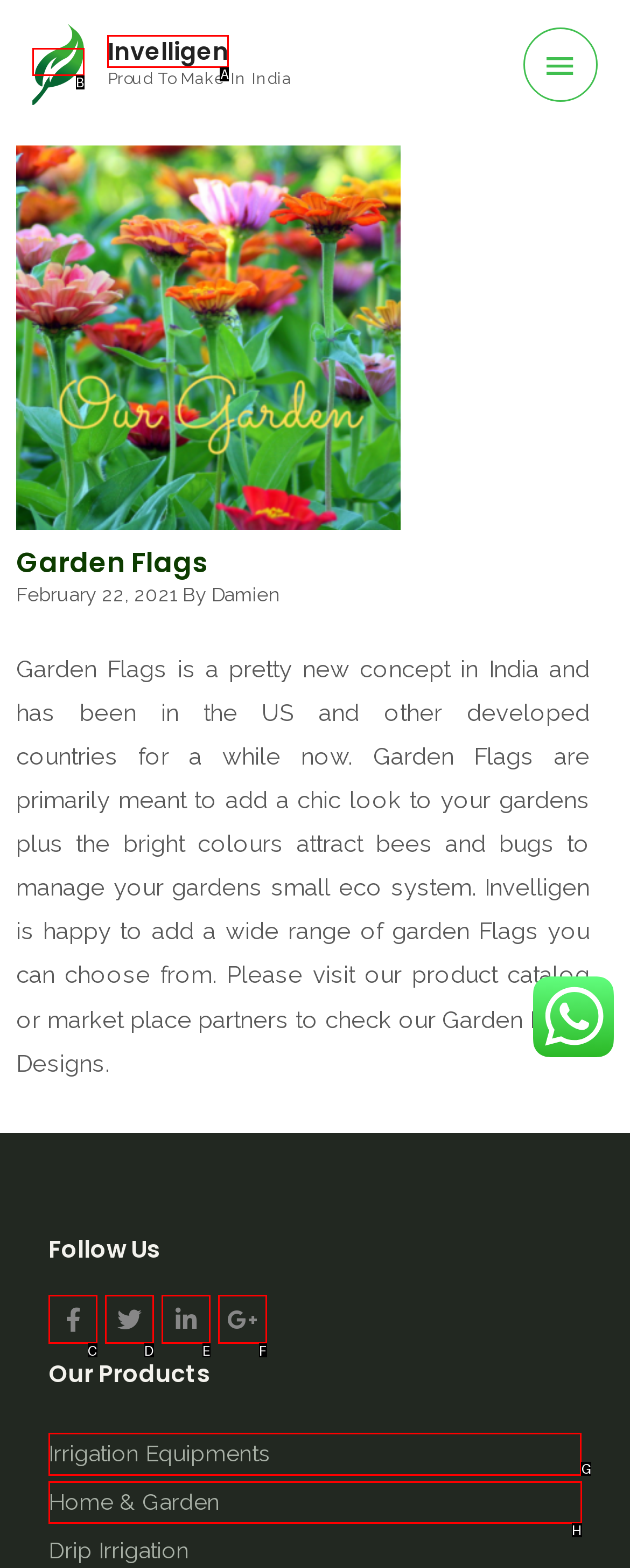Identify which HTML element should be clicked to fulfill this instruction: Check 'Irrigation Equipments' product Reply with the correct option's letter.

G